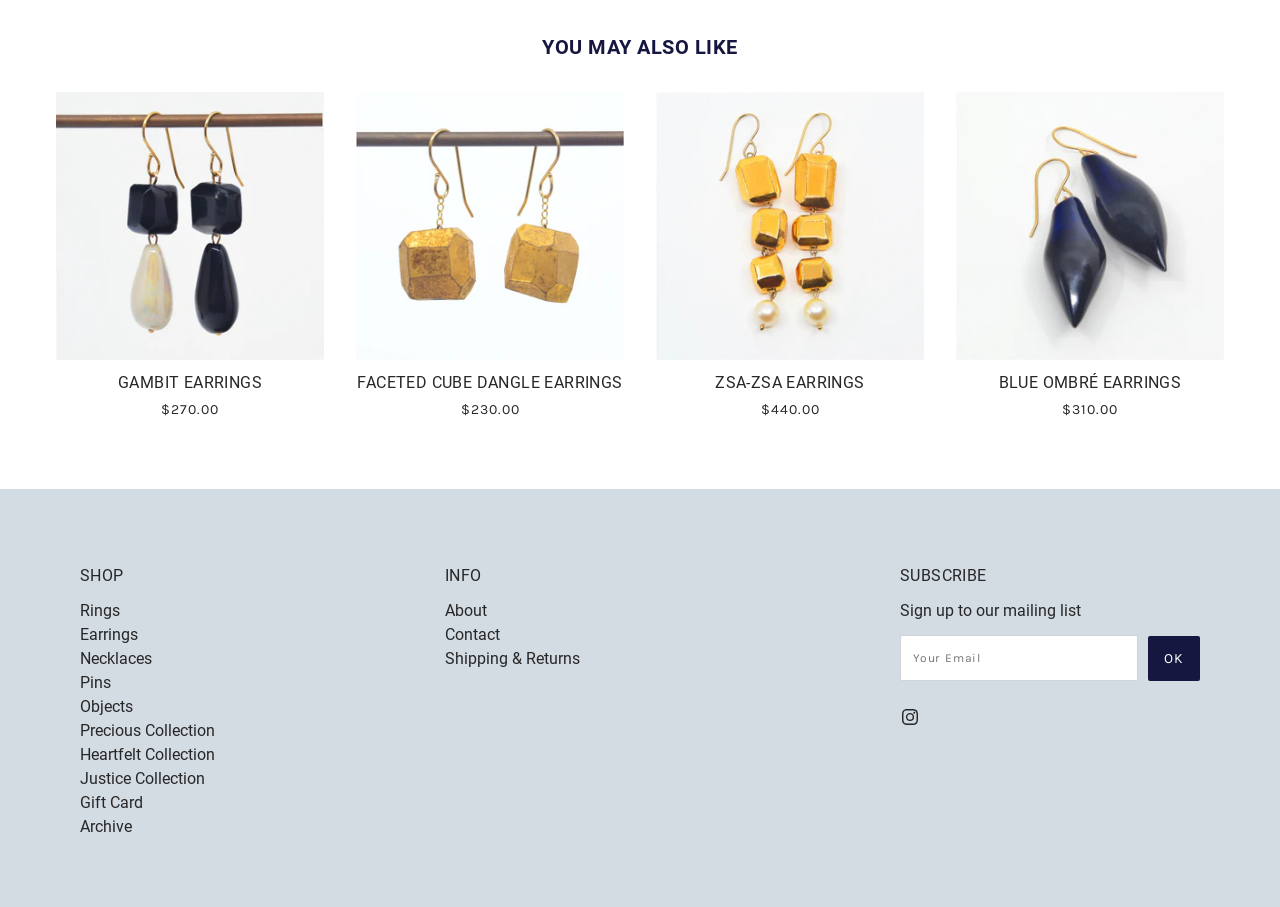Please locate the clickable area by providing the bounding box coordinates to follow this instruction: "Click on the Home link".

None